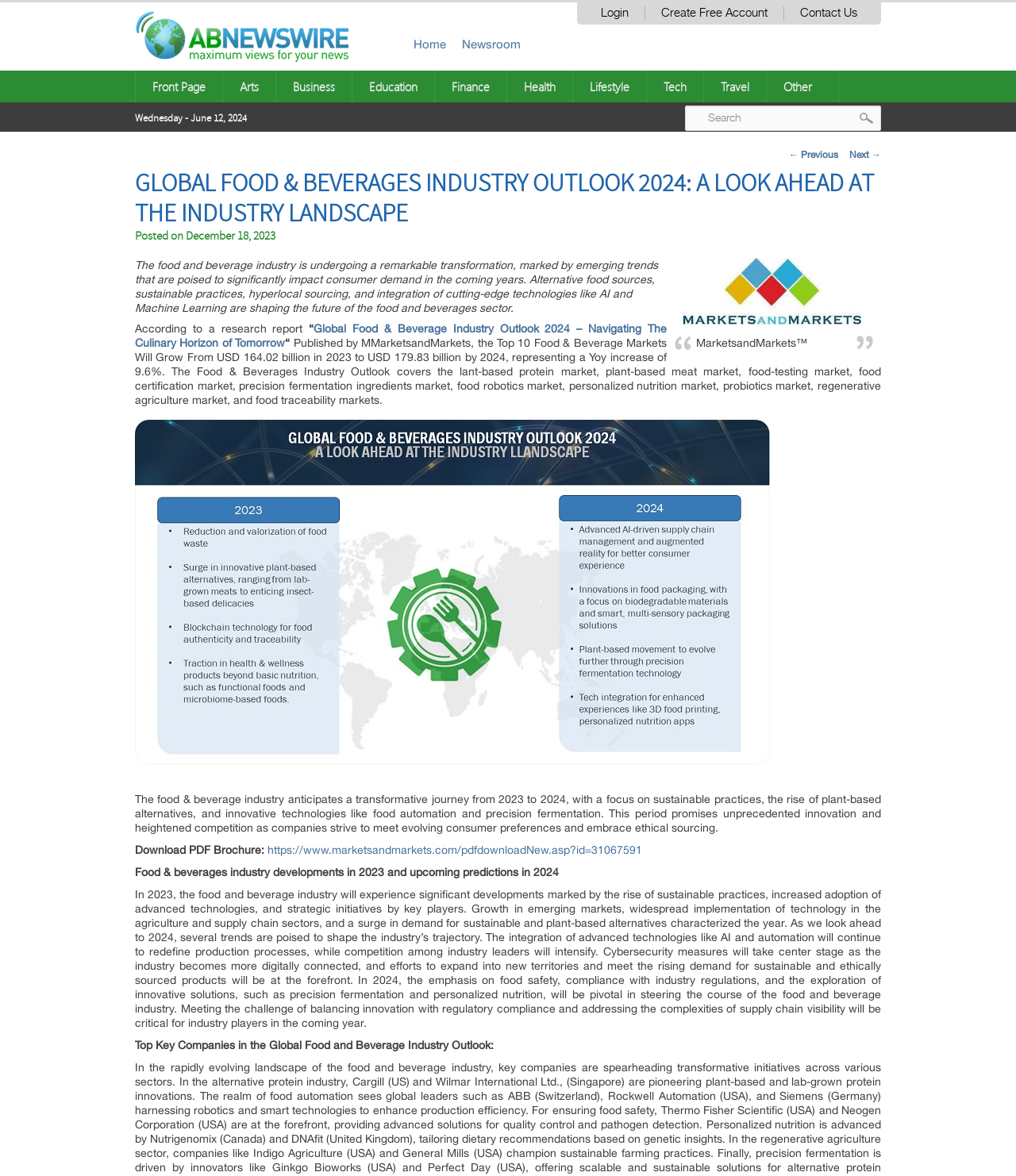Determine the bounding box coordinates for the HTML element mentioned in the following description: "input value="Search" name="s" value="Search"". The coordinates should be a list of four floats ranging from 0 to 1, represented as [left, top, right, bottom].

[0.674, 0.09, 0.867, 0.111]